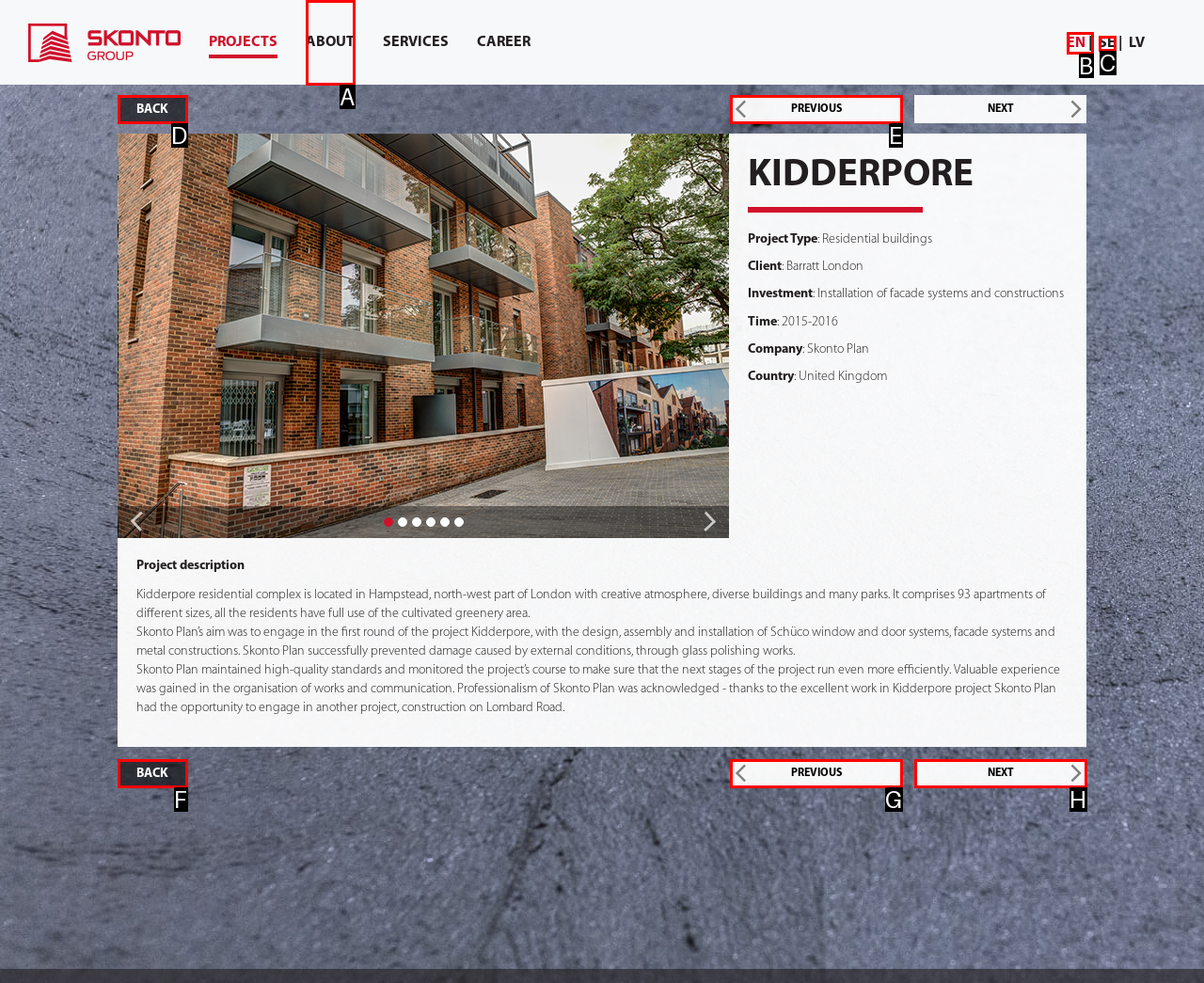Determine which letter corresponds to the UI element to click for this task: Switch to English language
Respond with the letter from the available options.

B